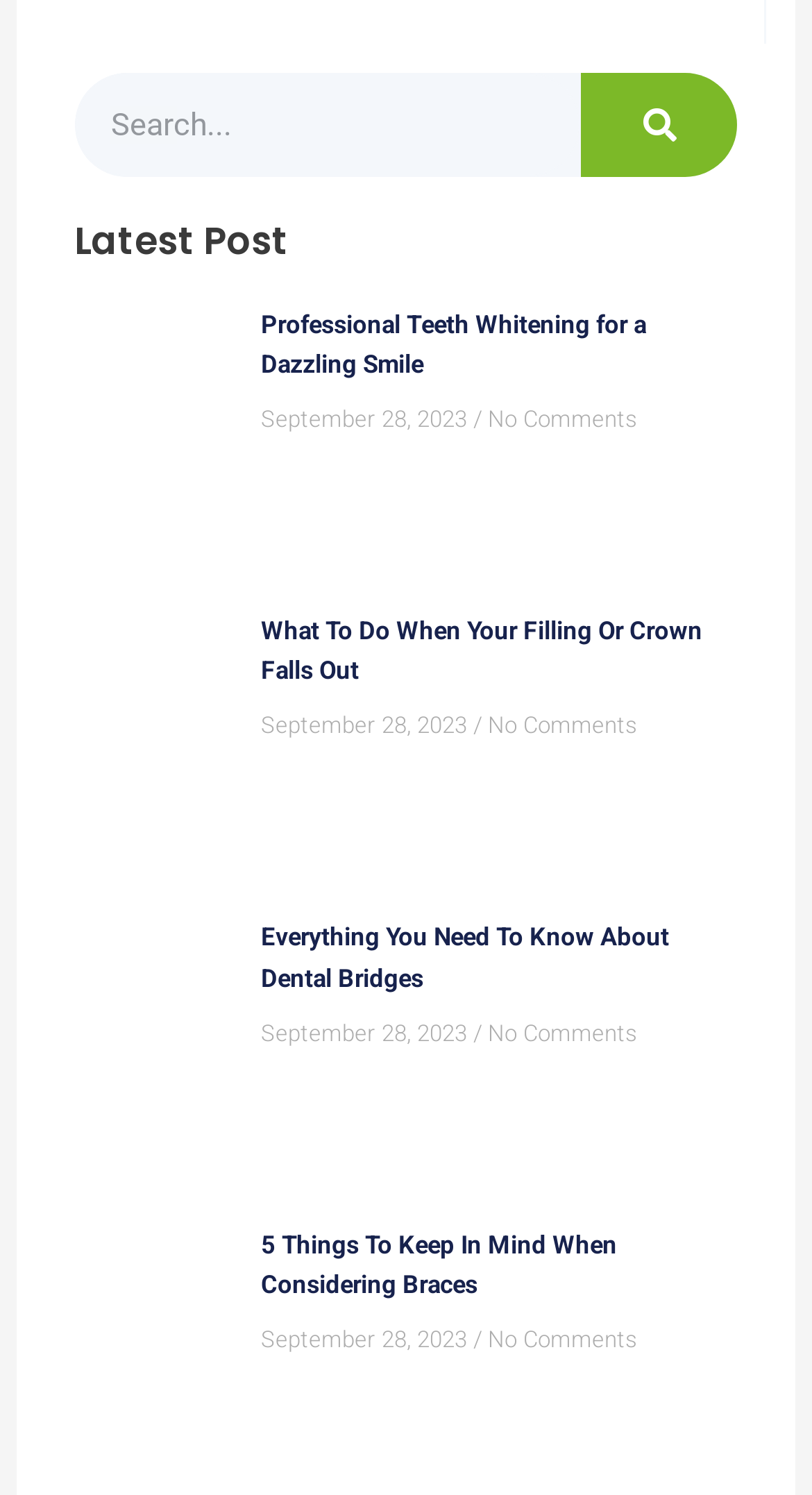Locate the bounding box coordinates of the area that needs to be clicked to fulfill the following instruction: "Search for something". The coordinates should be in the format of four float numbers between 0 and 1, namely [left, top, right, bottom].

[0.091, 0.049, 0.909, 0.119]